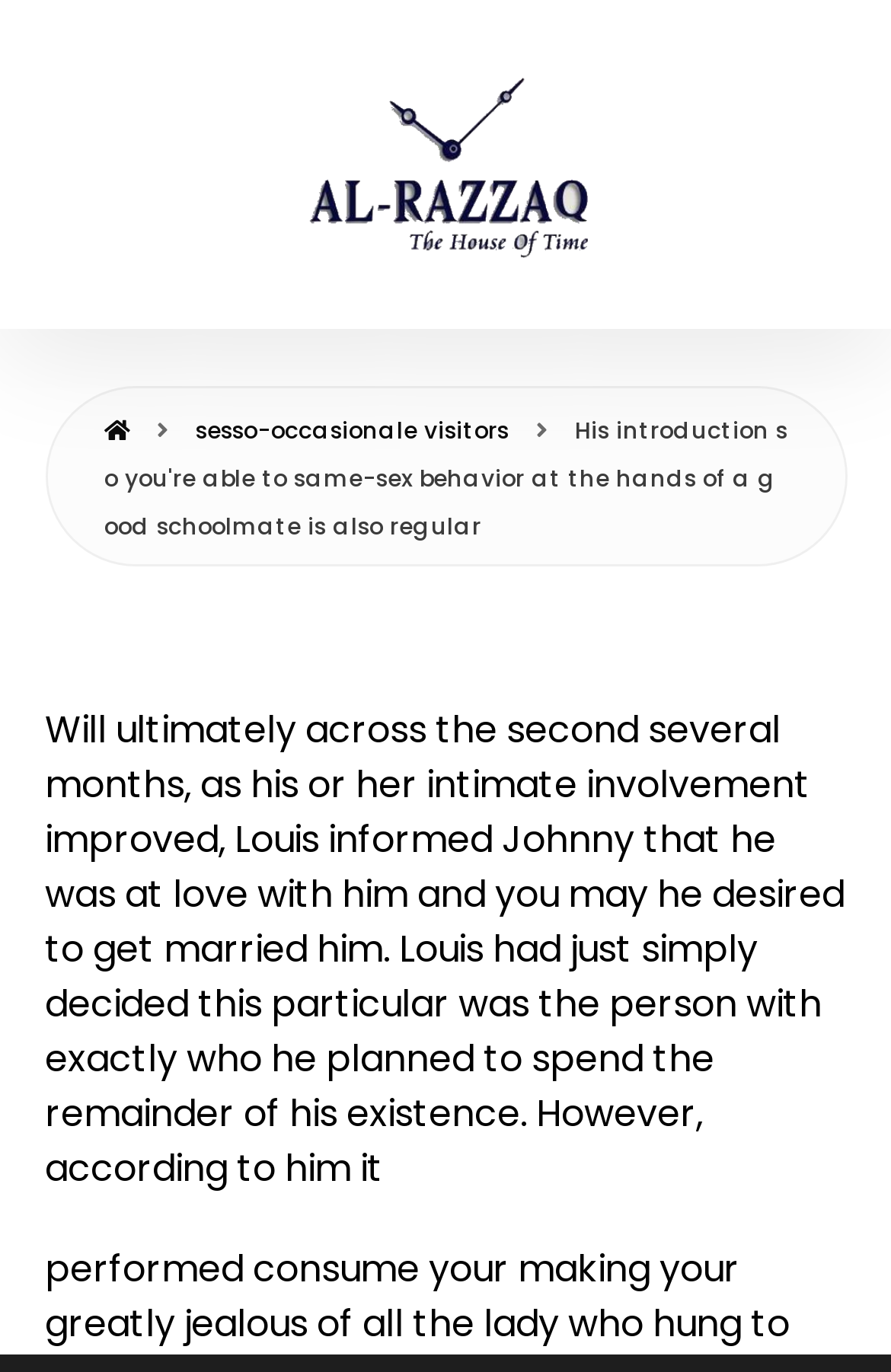What is the tone of the webpage?
Give a detailed response to the question by analyzing the screenshot.

The webpage appears to be a narrative or a story, as it describes a personal experience or event in a descriptive manner, with a focus on the emotional and intimate aspects of the relationship.